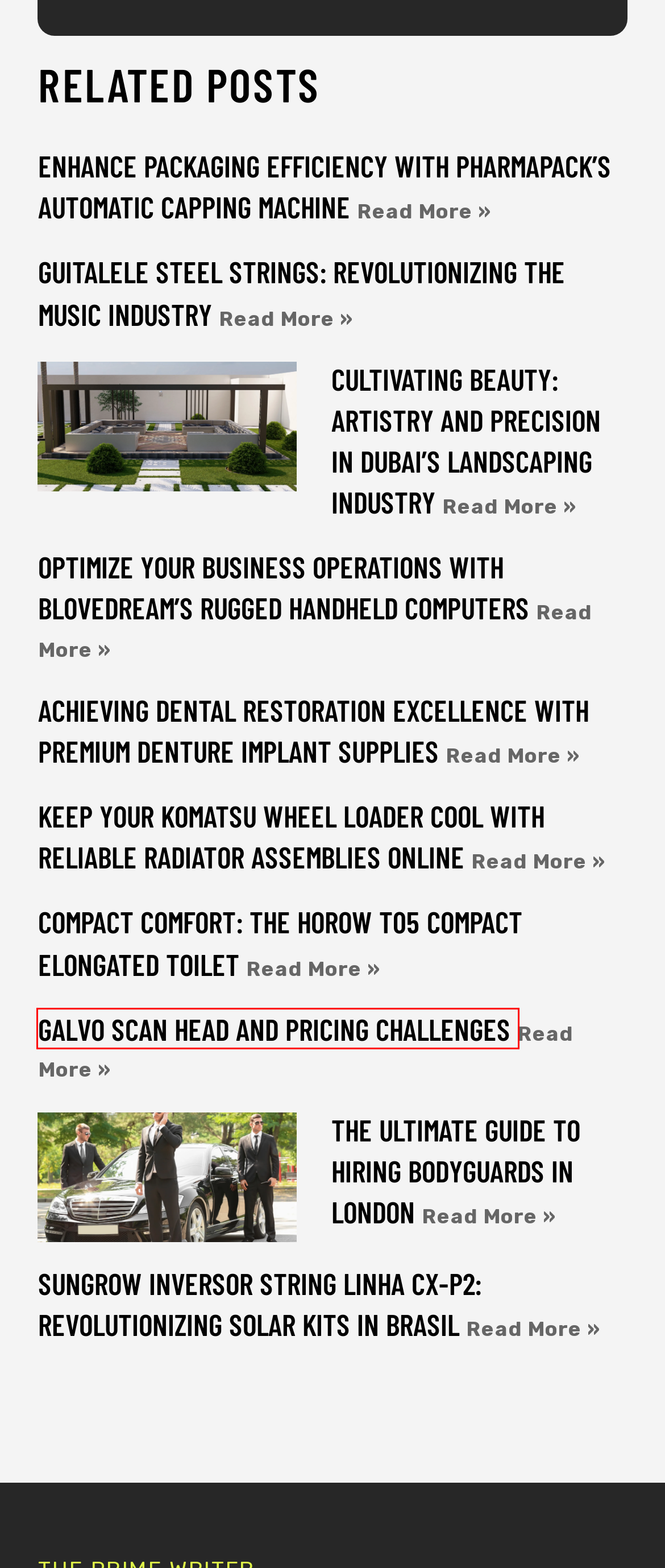You are presented with a screenshot of a webpage with a red bounding box. Select the webpage description that most closely matches the new webpage after clicking the element inside the red bounding box. The options are:
A. The Essential Guide to Hiring Bodyguards in London
B. Keep Your Komatsu Wheel Loader Cool with Reliable Radiator Assemblies Online - The Prime Writer
C. Achieving Dental Restoration Excellence with Premium Denture Implant Supplies - The Prime Writer
D. Galvo Scan Head and Pricing Challenges - The Prime Writer
E. Artistry and Precision in Dubai's Landscaping Industry
F. Enhance Packaging Efficiency with Pharmapack’s Automatic Capping Machine - The Prime Writer
G. Optimize Your Business Operations with Blovedream’s Rugged Handheld Computers - The Prime Writer
H. Compact Comfort: The Horow T05 Compact Elongated Toilet - The Prime Writer

D